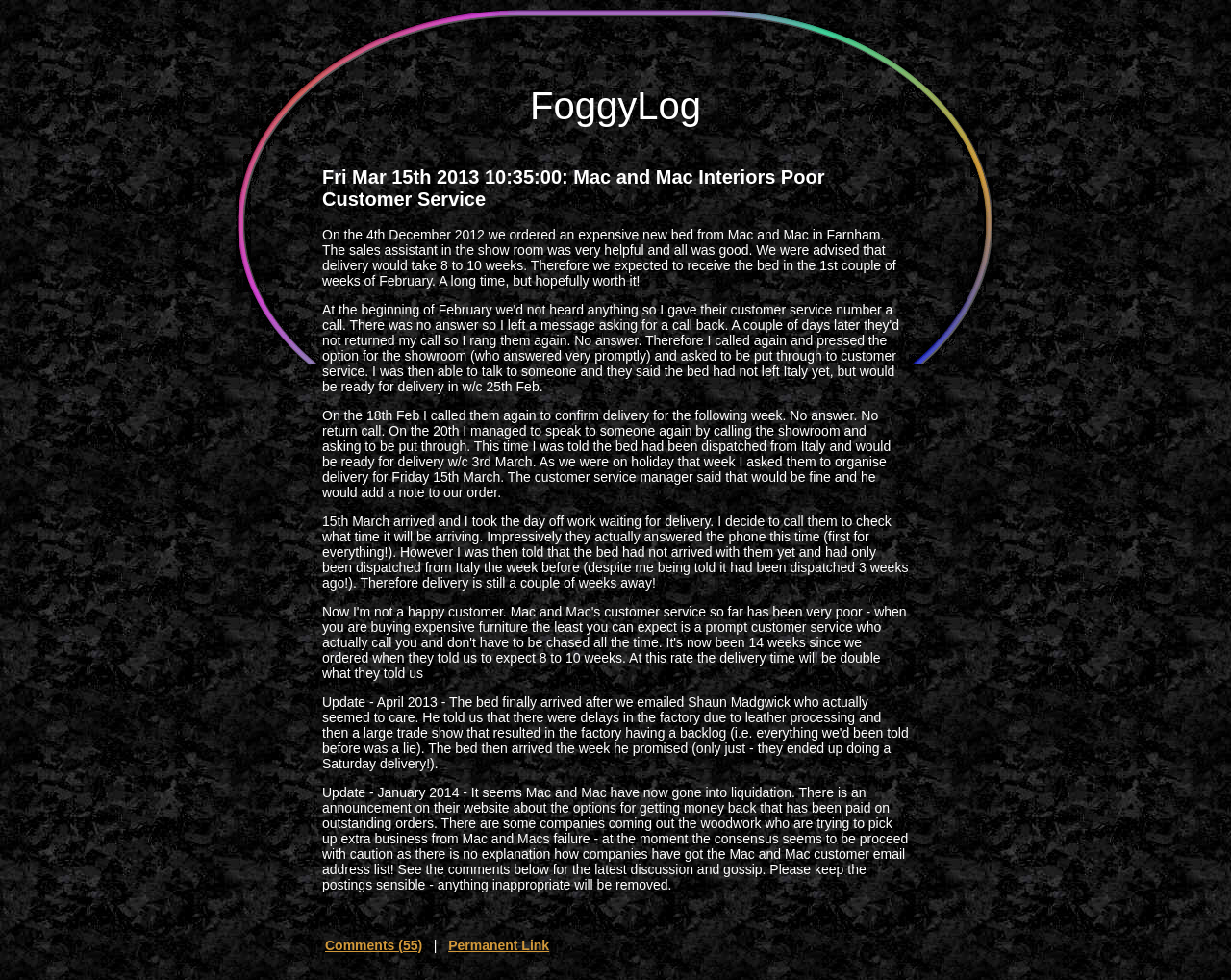What is the title of the blog post?
Please use the image to provide a one-word or short phrase answer.

Mac and Mac Interiors Poor Customer Service